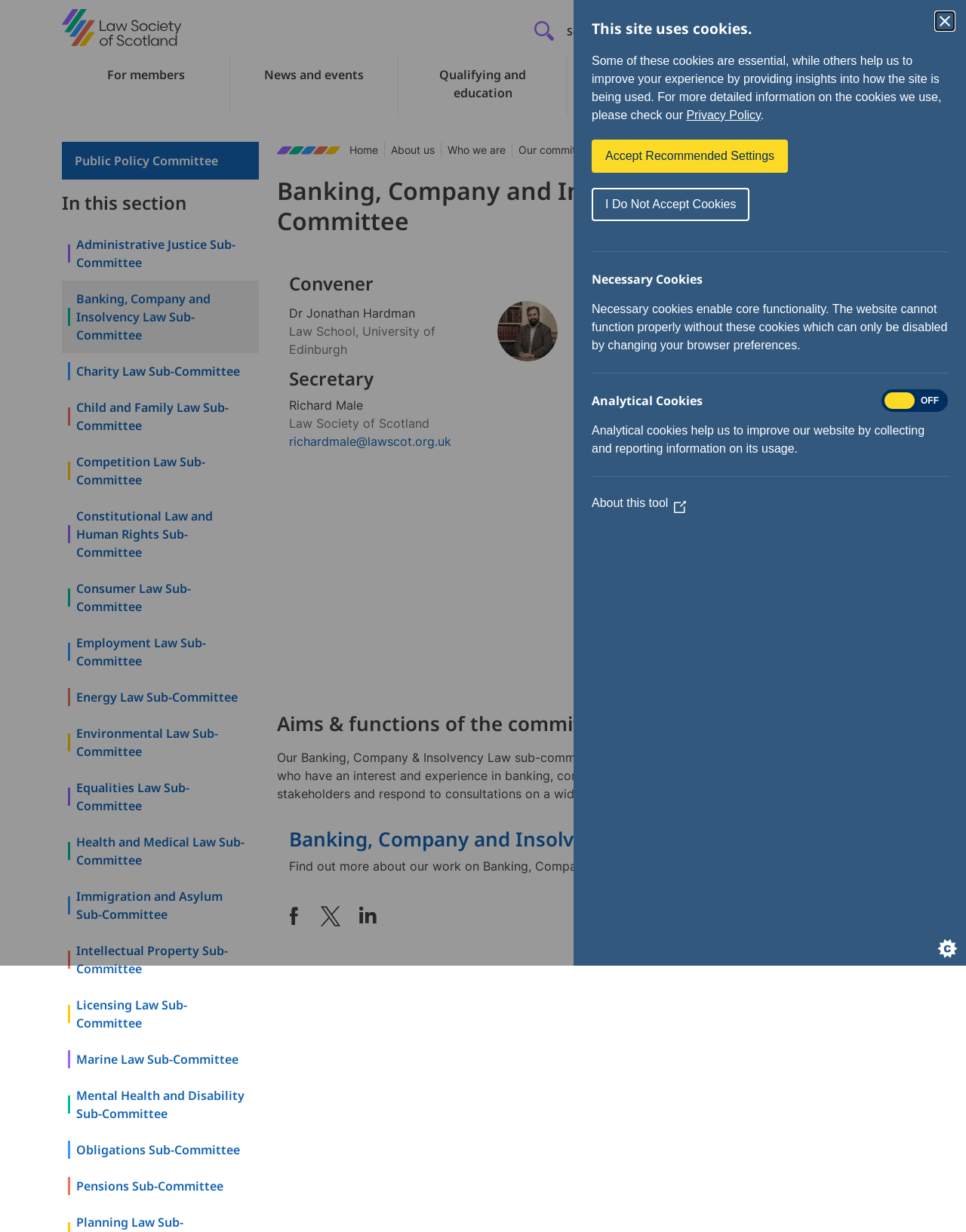What is the title or heading displayed on the webpage?

This site uses cookies.